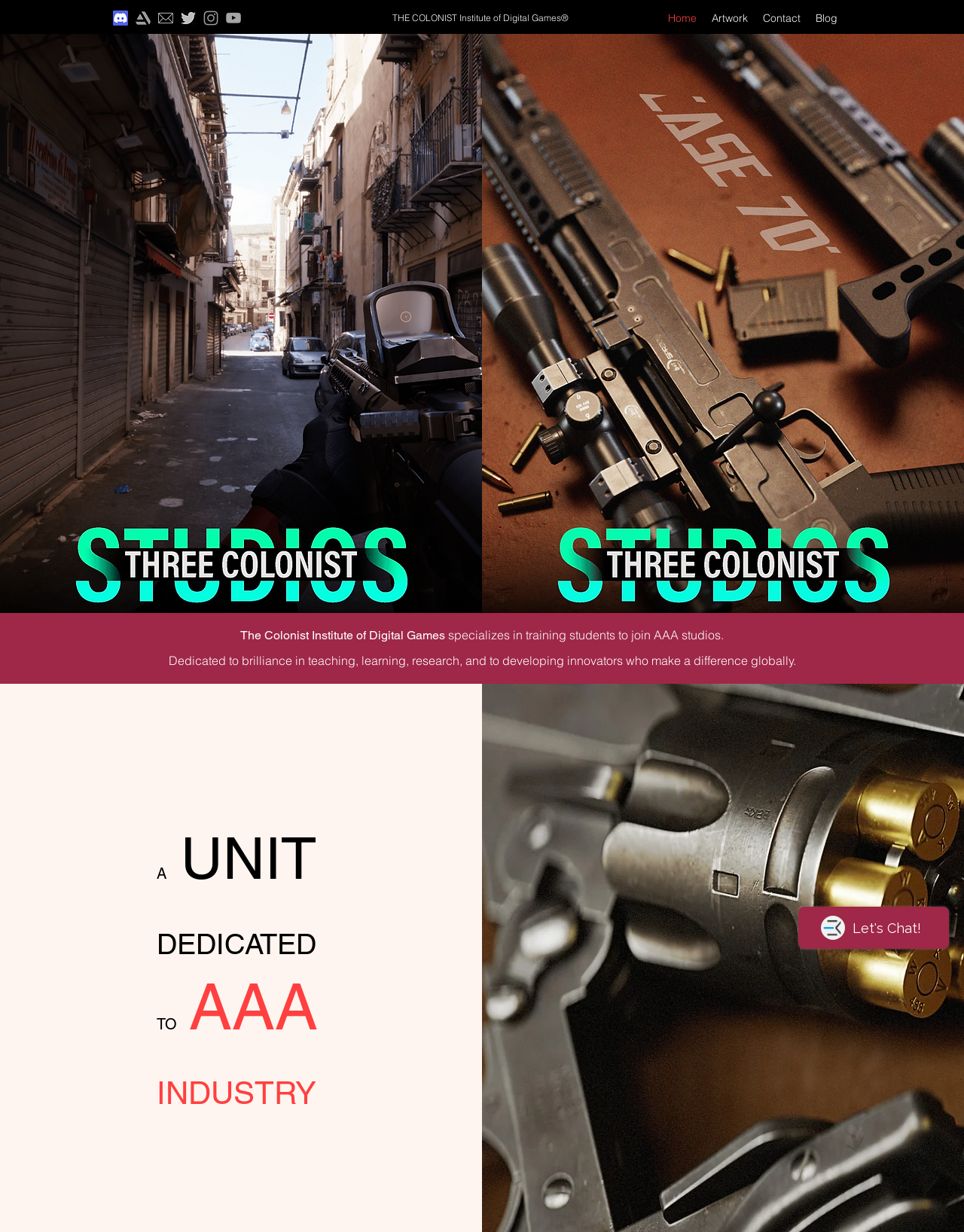Provide the bounding box coordinates for the UI element described in this sentence: "Institute of Digital Games". The coordinates should be four float values between 0 and 1, i.e., [left, top, right, bottom].

[0.477, 0.01, 0.582, 0.019]